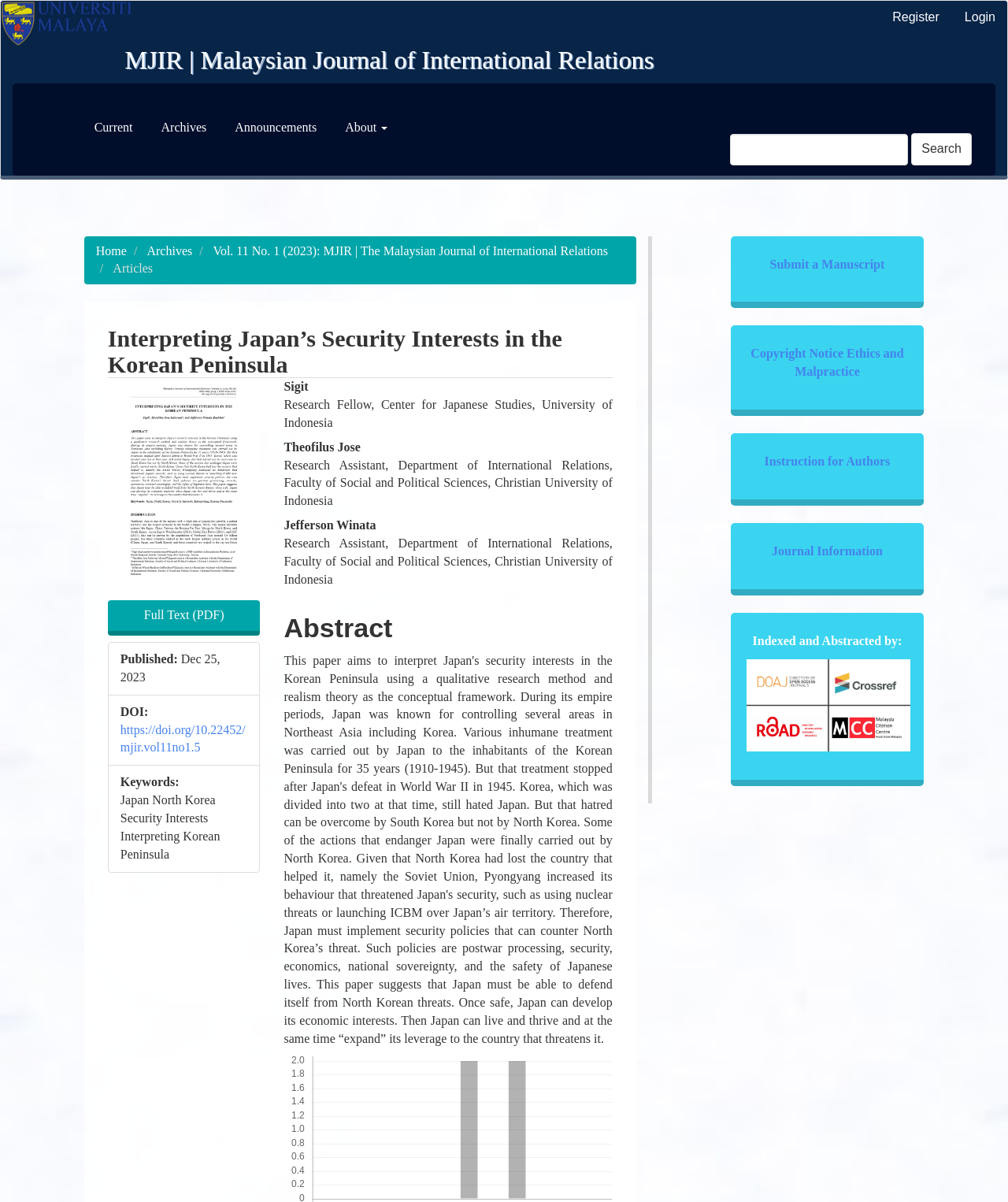Could you find the bounding box coordinates of the clickable area to complete this instruction: "Search for articles"?

[0.712, 0.111, 0.976, 0.138]